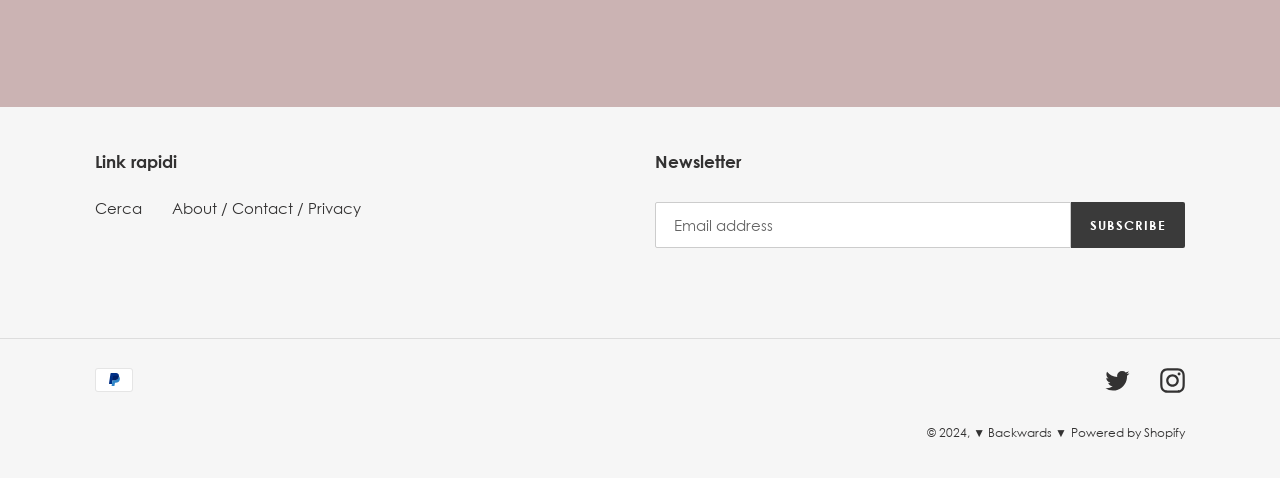Determine the bounding box coordinates of the clickable region to follow the instruction: "Visit the Pressbooks Directory".

None